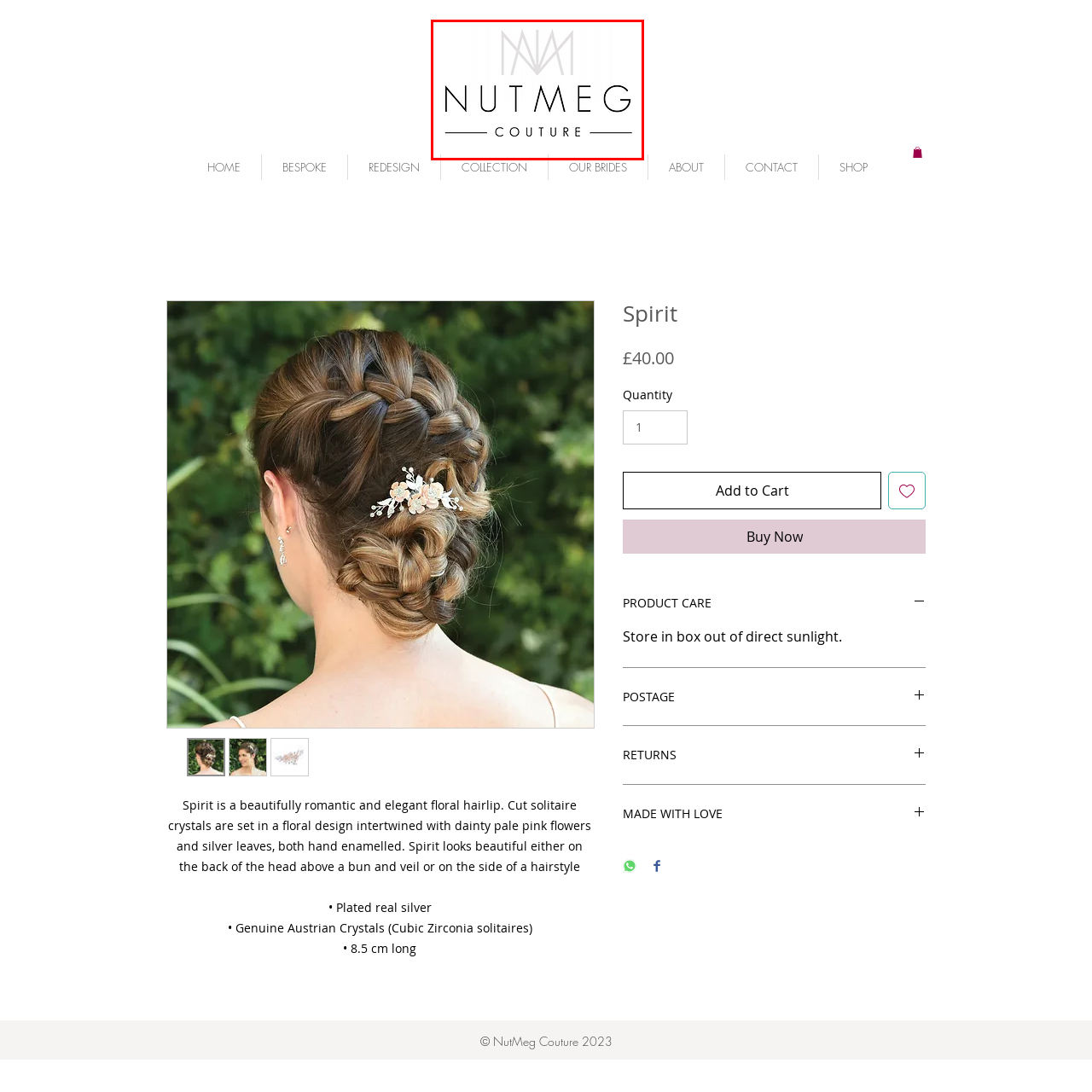Give an in-depth description of the picture inside the red marked area.

The image features the logo of NutMeg Couture, a bespoke bridal designer based in Glasgow, Scotland. The logo presents a sleek and modern design, prominently displaying the brand name "NUTMEG" in elegant uppercase letters, paired with "COUTURE" in a refined typeface below. Above the text, there is a geometric emblem that adds a stylish flair, suggesting the brand's focus on contemporary and sophisticated bridal wear. This logo encapsulates NutMeg Couture's identity as a high-end designer, appealing to those seeking unique and personalized bridal designs.